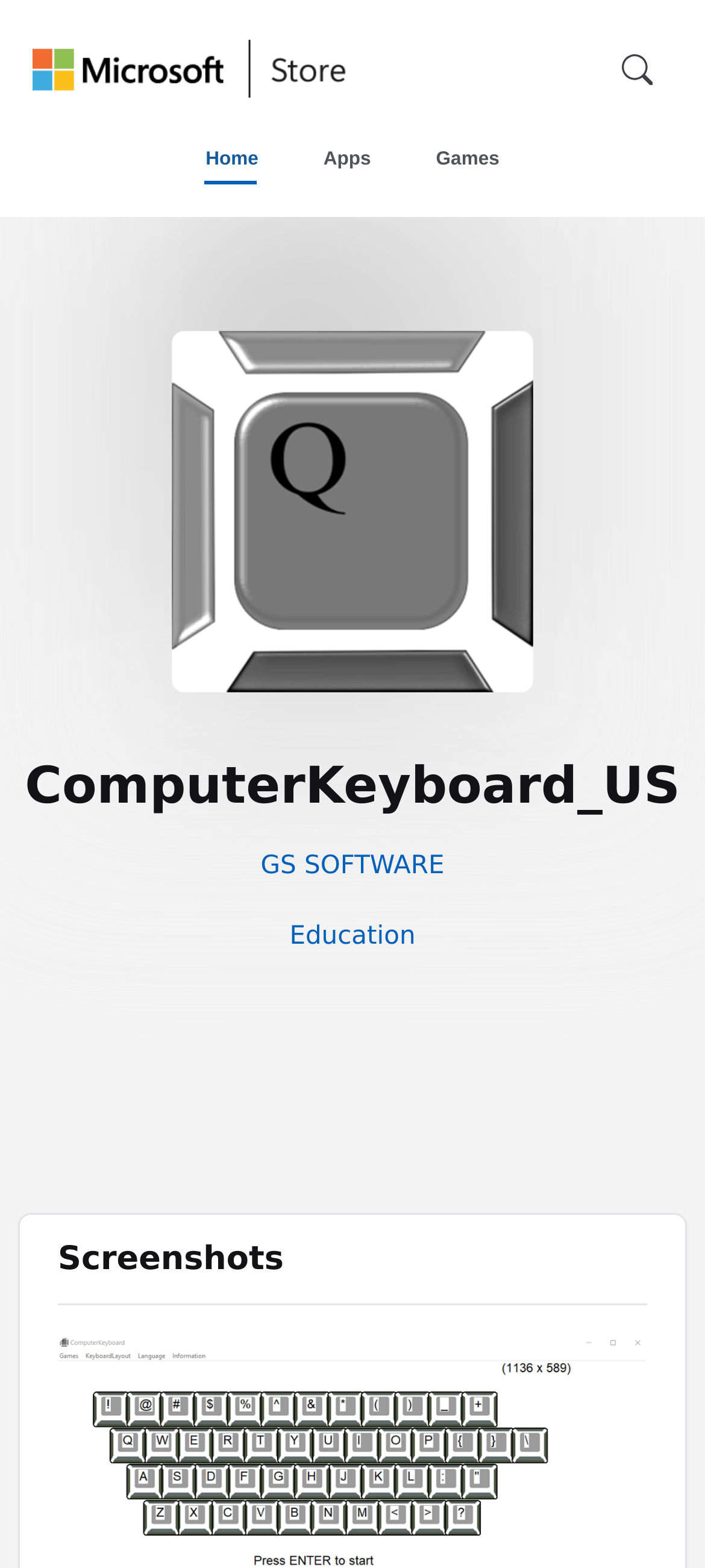What is the category of the product shown in the product image?
Provide an in-depth and detailed explanation in response to the question.

By analyzing the context of the webpage, I found that the product image is related to a software product, as the webpage title is 'ComputerKeyboard_US' and there are links to 'GS SOFTWARE' and 'Education'. This suggests that the product image is showing a software product, possibly related to computer keyboards.